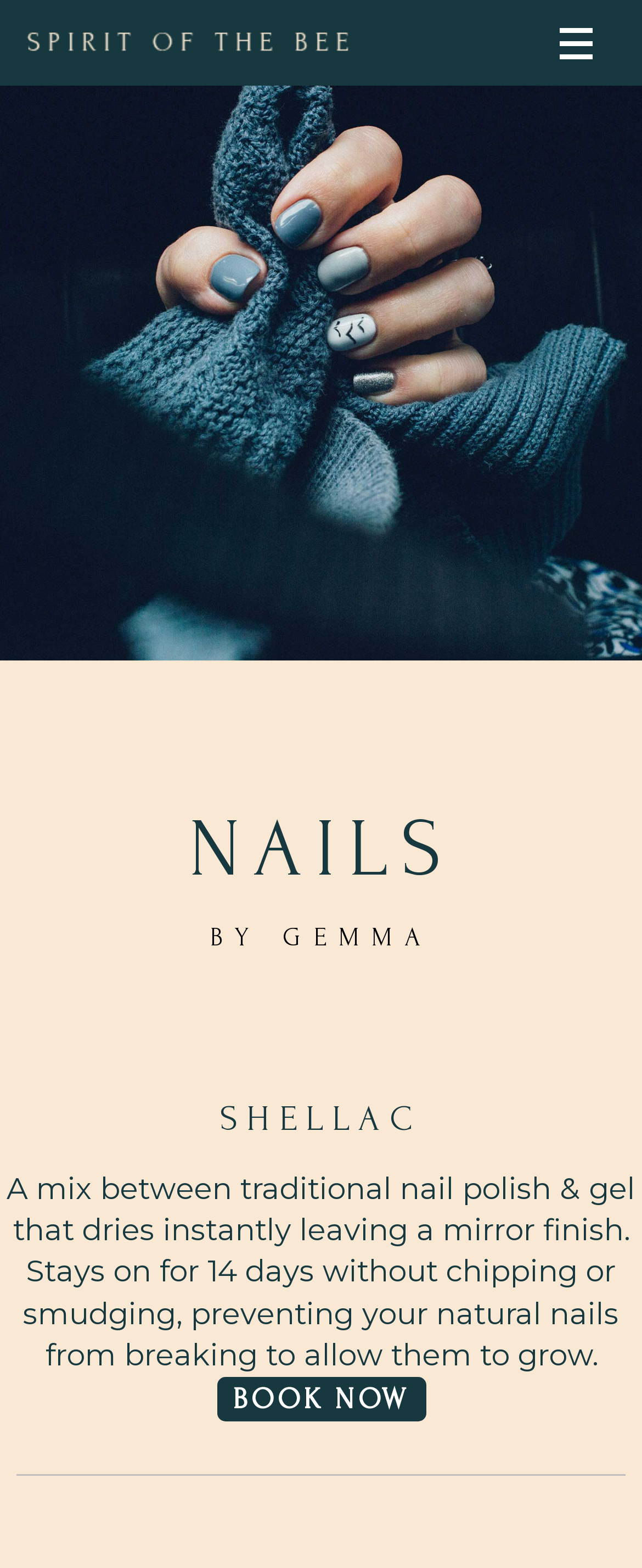Please provide a one-word or phrase answer to the question: 
What is the name of the holistic therapies provider?

Spirit of the Bee